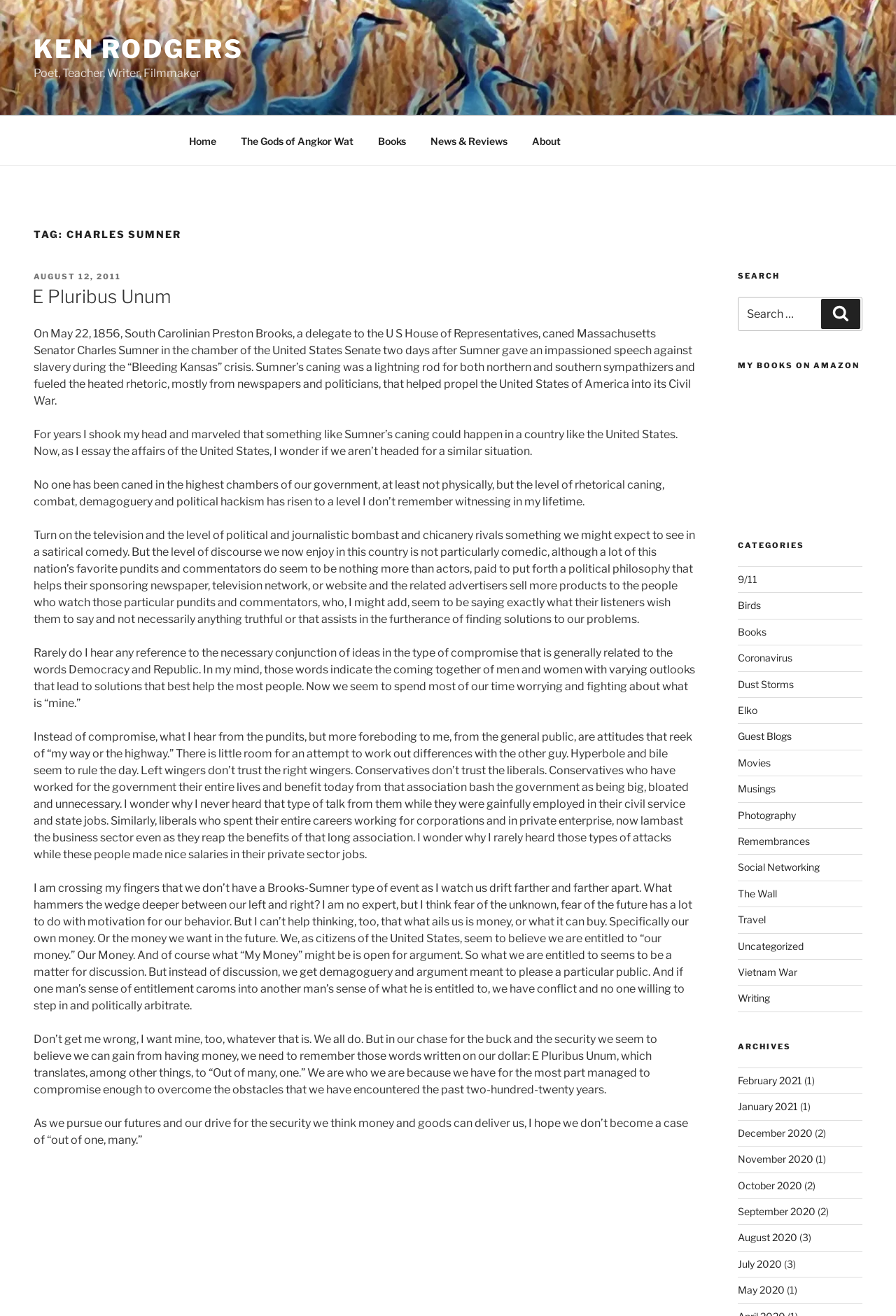What is the date of the event mentioned in the article?
Give a one-word or short-phrase answer derived from the screenshot.

May 22, 1856